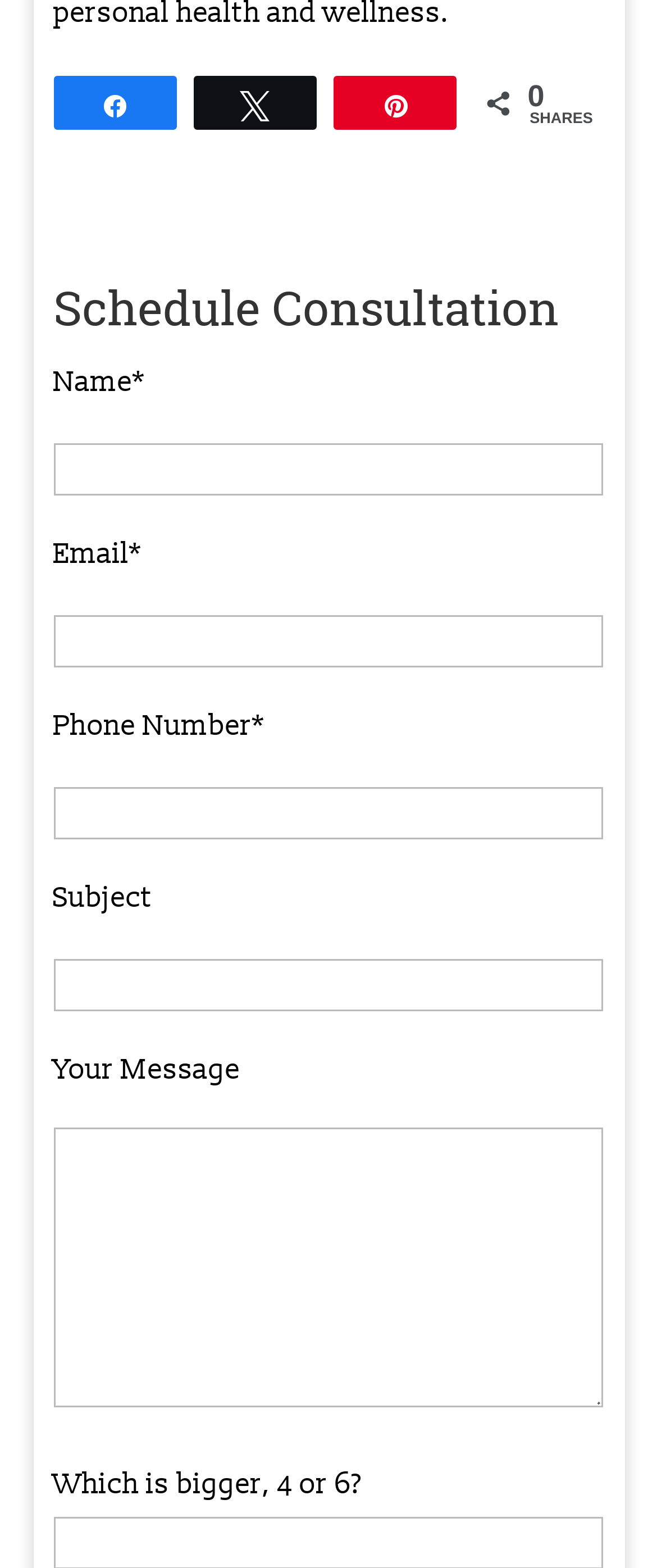Find the bounding box coordinates of the clickable element required to execute the following instruction: "Click the 'k Share' link". Provide the coordinates as four float numbers between 0 and 1, i.e., [left, top, right, bottom].

[0.084, 0.05, 0.266, 0.082]